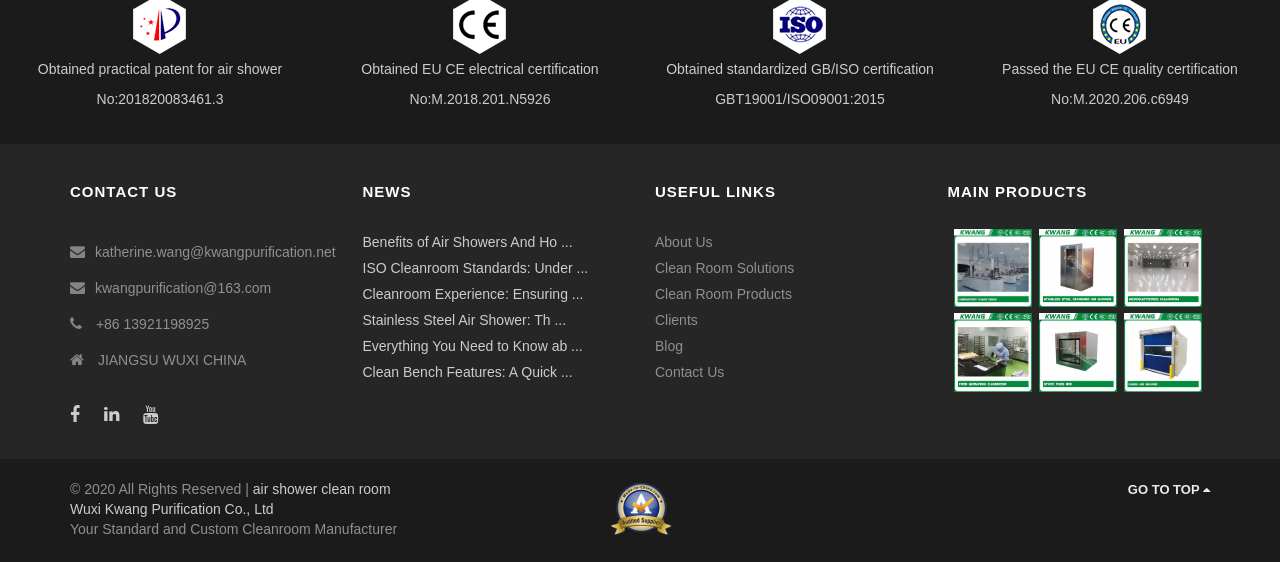Determine the bounding box coordinates of the region that needs to be clicked to achieve the task: "Contact us via email".

[0.074, 0.433, 0.262, 0.462]